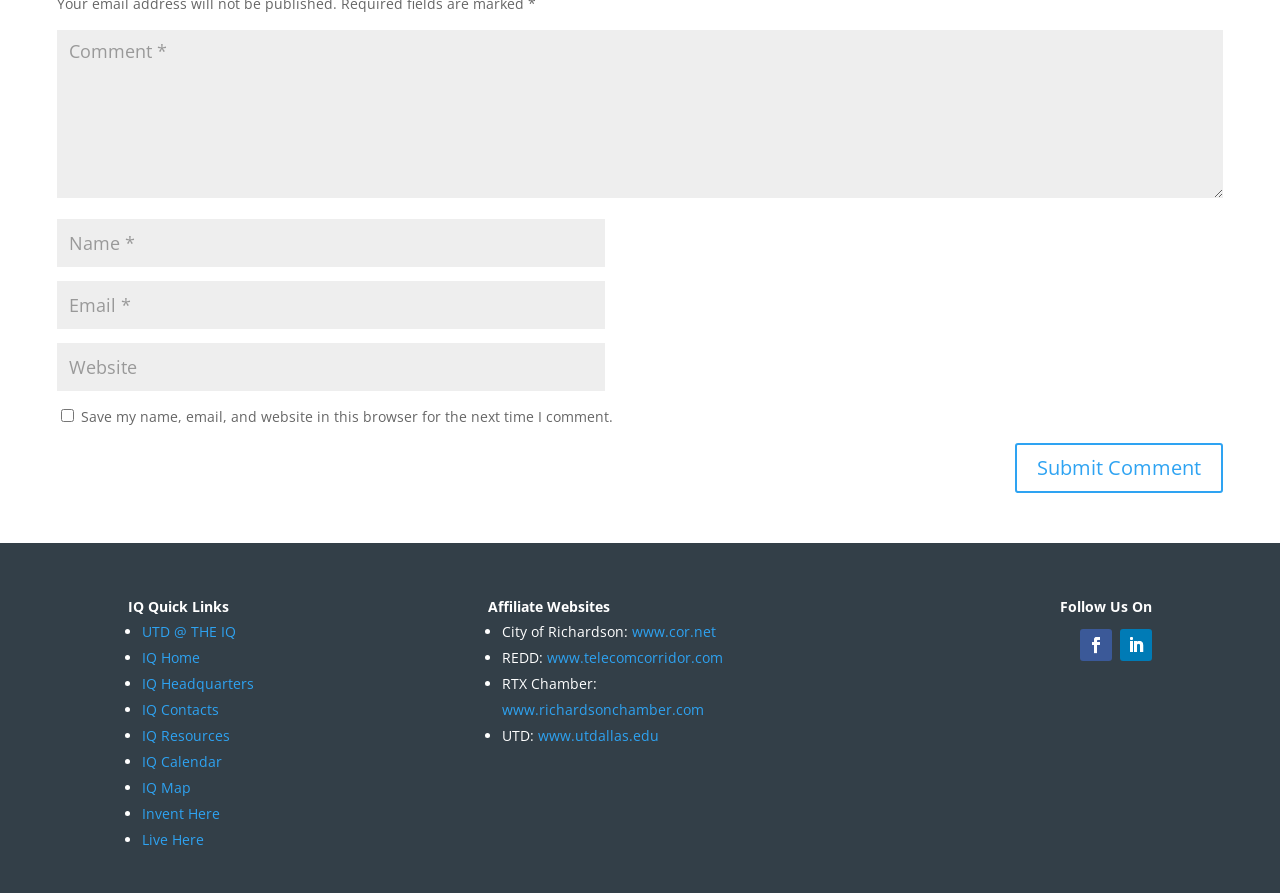Show the bounding box coordinates of the region that should be clicked to follow the instruction: "Enter a comment."

[0.045, 0.034, 0.955, 0.222]